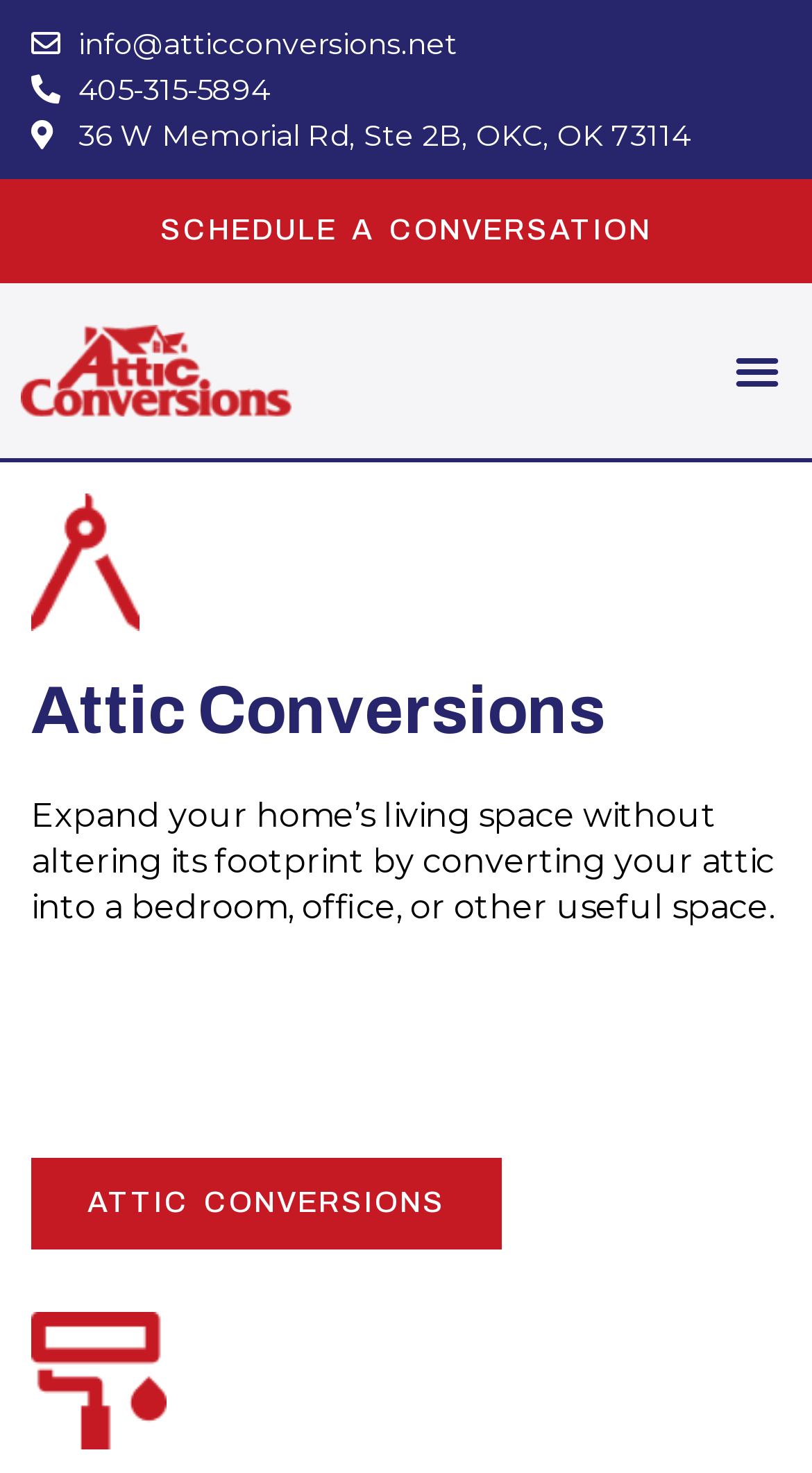What is the phone number to contact Attic Conversions?
Refer to the image and respond with a one-word or short-phrase answer.

405-315-5894